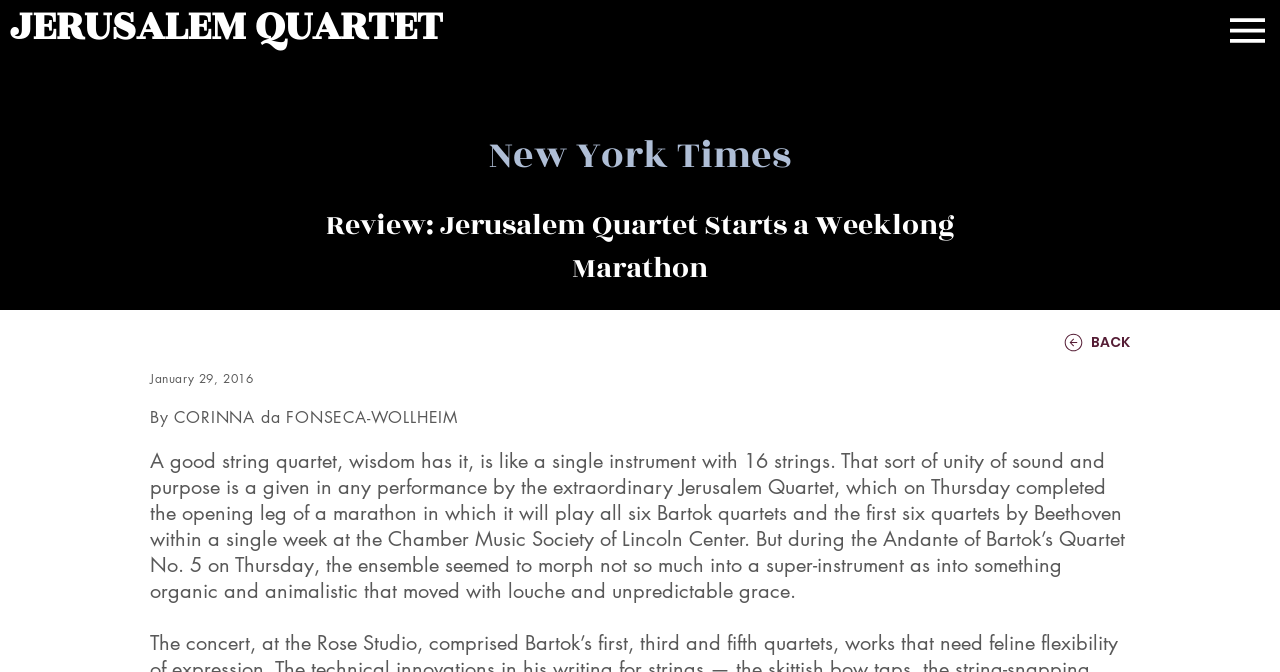Reply to the question with a brief word or phrase: When was the review published?

January 29, 2016